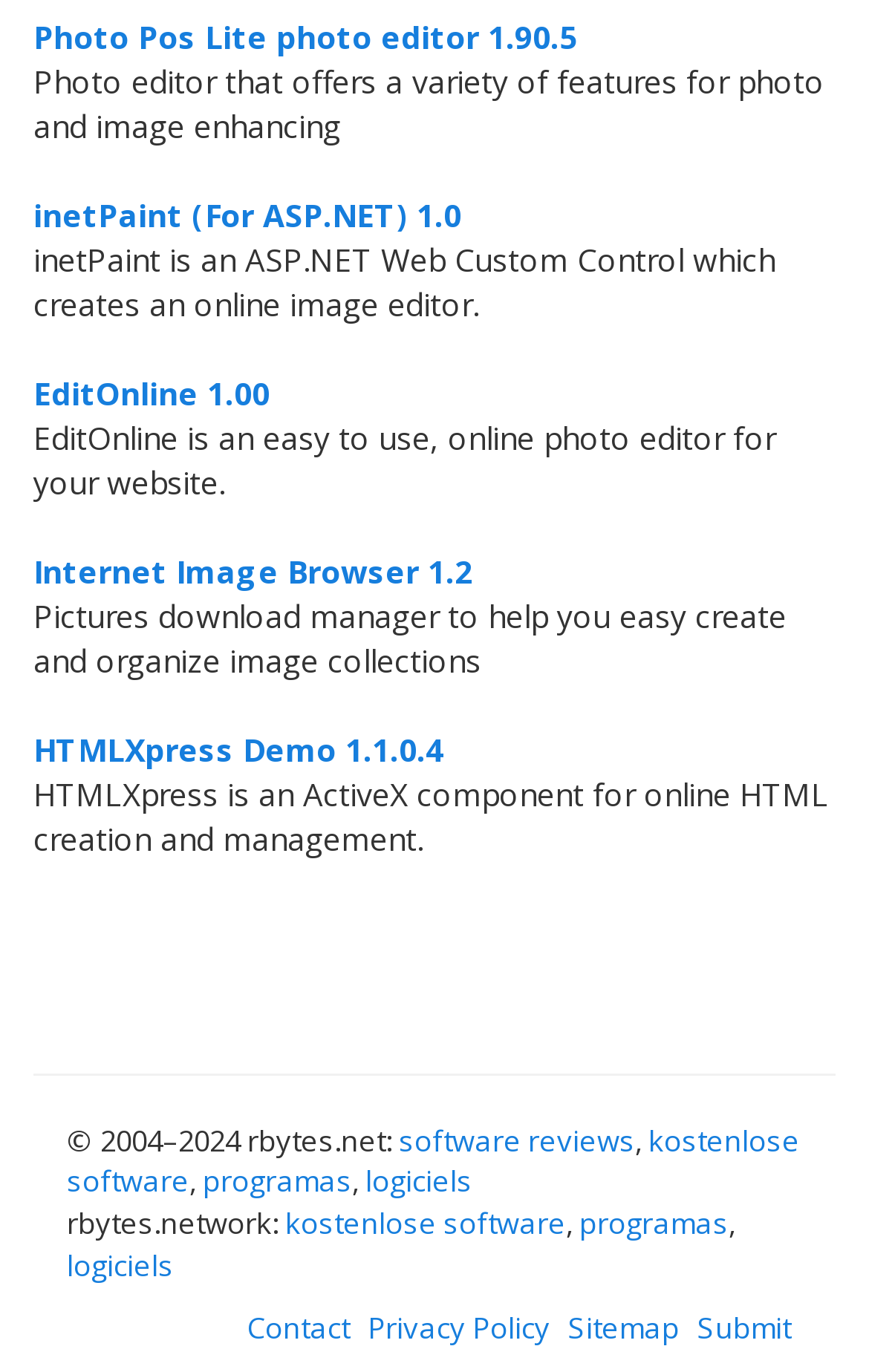Identify the bounding box coordinates of the region I need to click to complete this instruction: "Explore EditOnline 1.00".

[0.038, 0.271, 0.31, 0.302]